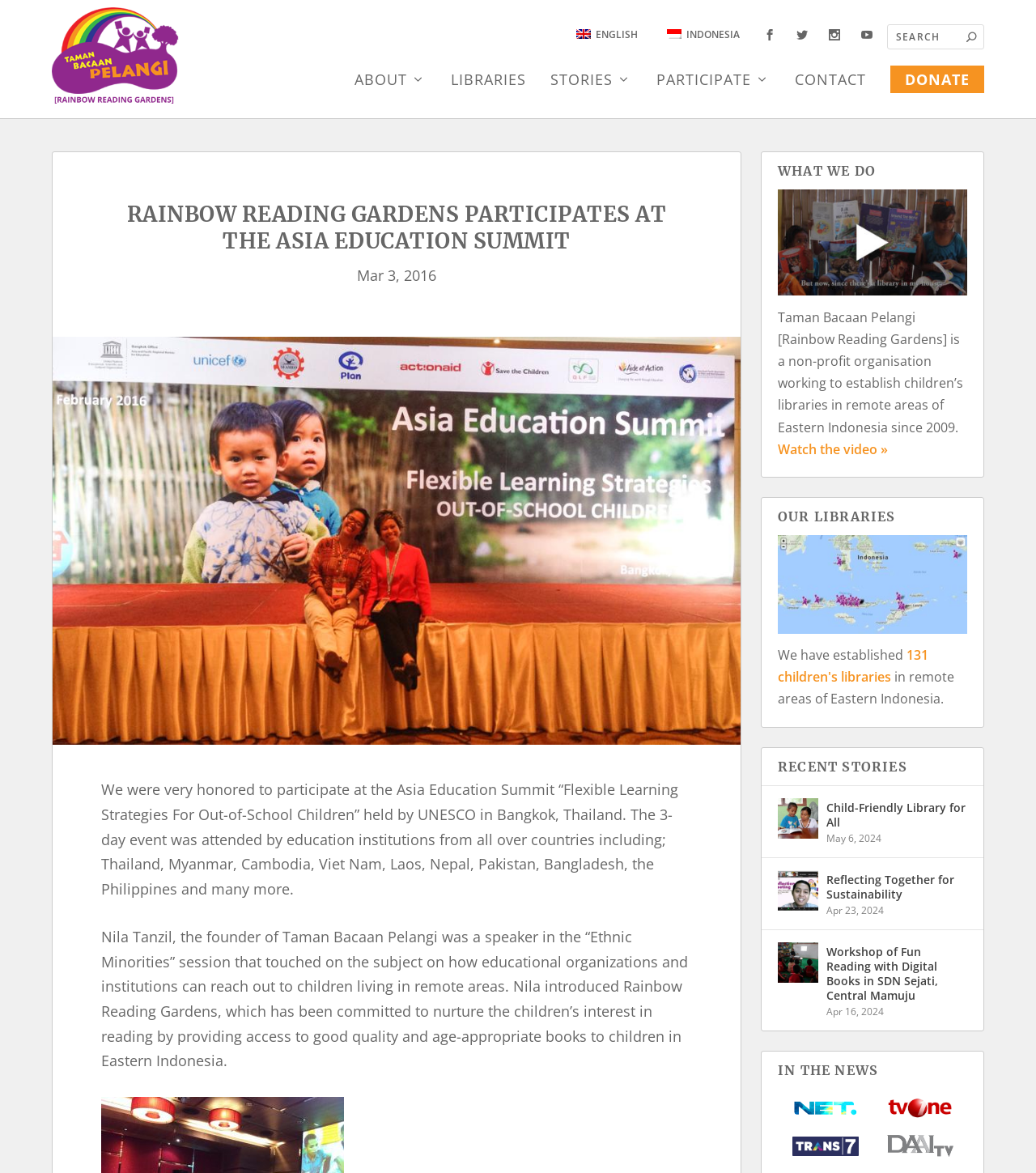Can you find the bounding box coordinates of the area I should click to execute the following instruction: "Read about what we do"?

[0.735, 0.129, 0.949, 0.161]